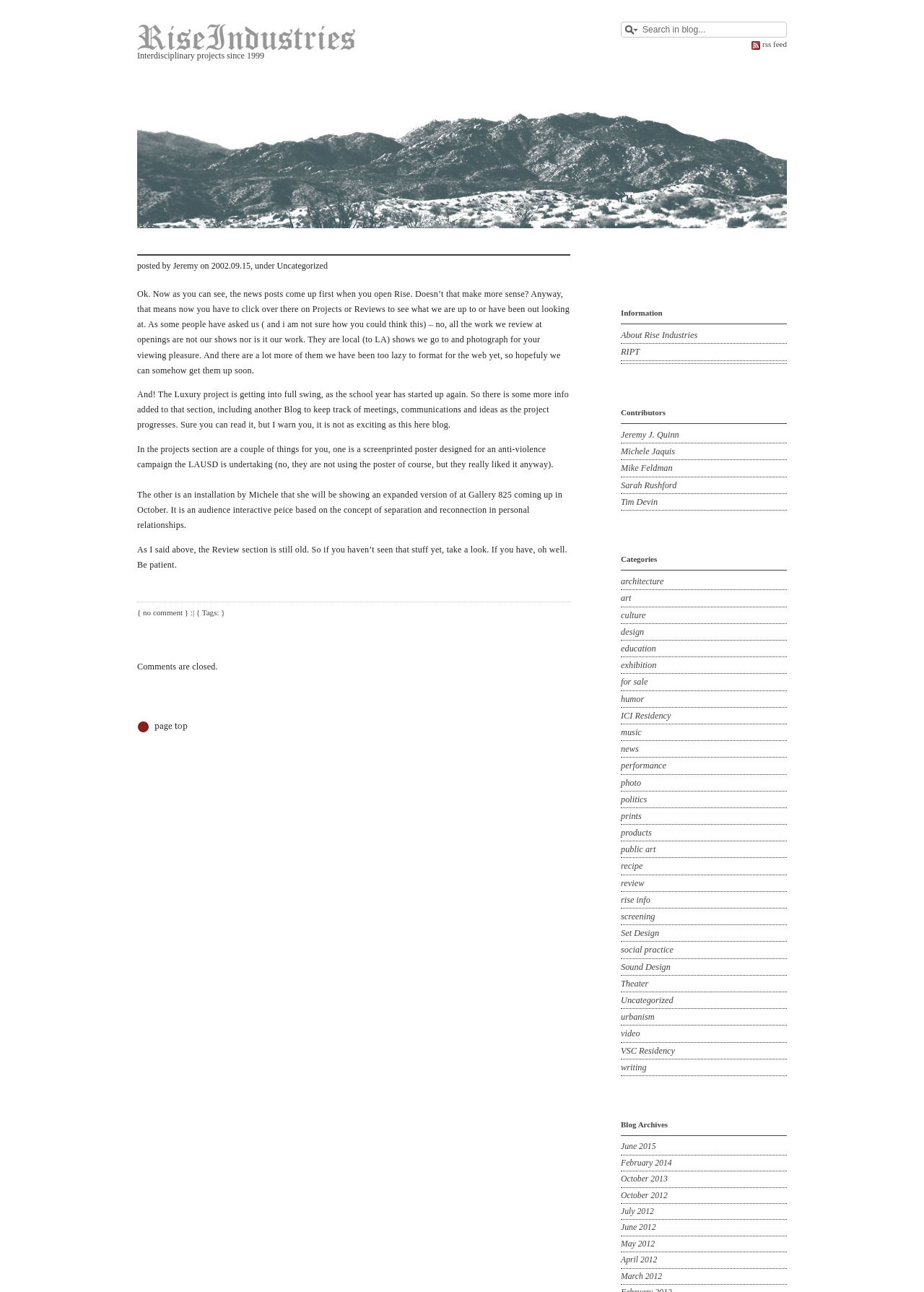Identify the bounding box coordinates of the element that should be clicked to fulfill this task: "Click on RSS feed". The coordinates should be provided as four float numbers between 0 and 1, i.e., [left, top, right, bottom].

[0.813, 0.031, 0.852, 0.037]